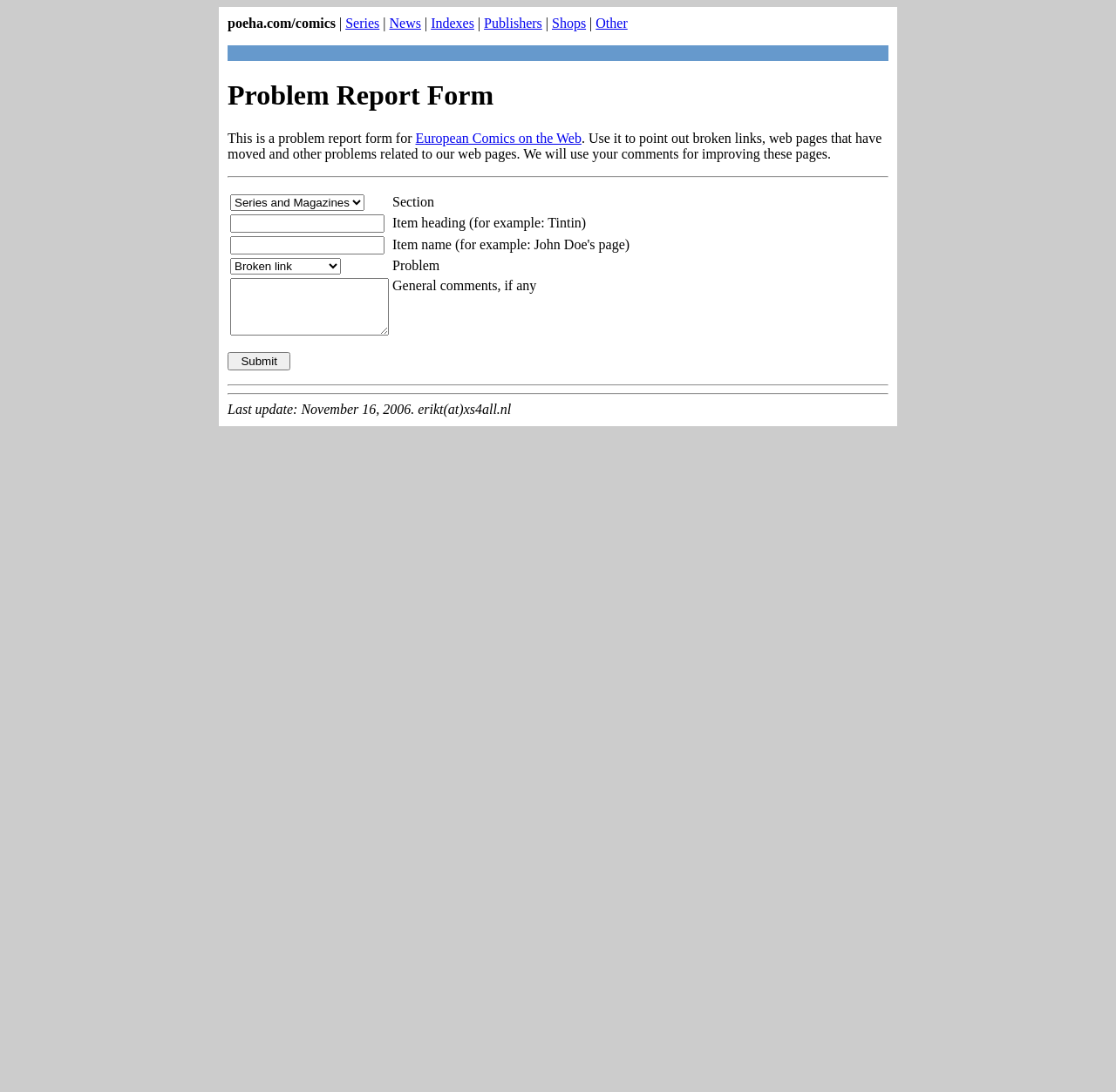Predict the bounding box of the UI element that fits this description: "Series".

[0.31, 0.014, 0.34, 0.028]